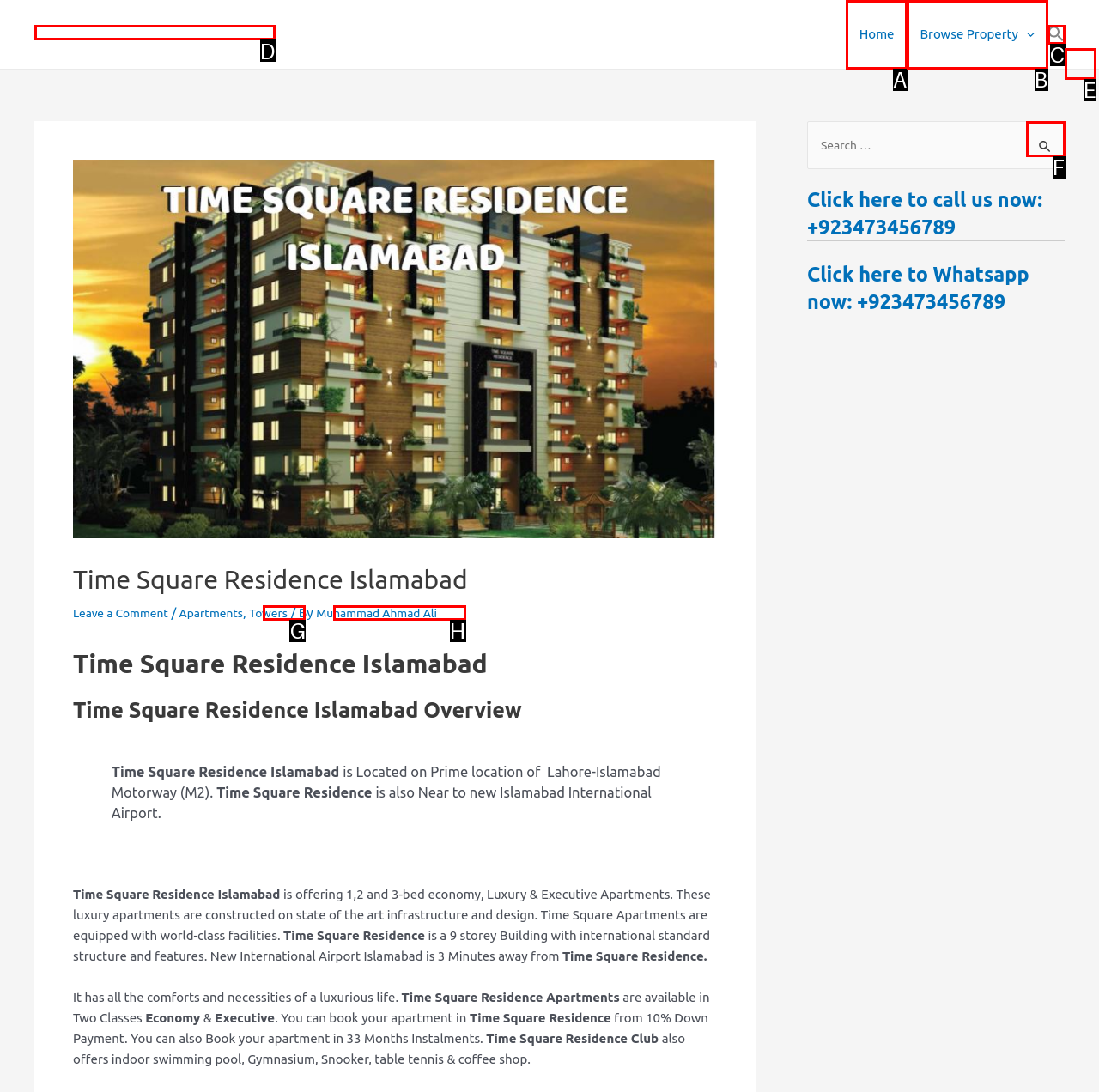Determine which UI element you should click to perform the task: Click on the 'Home' link
Provide the letter of the correct option from the given choices directly.

A